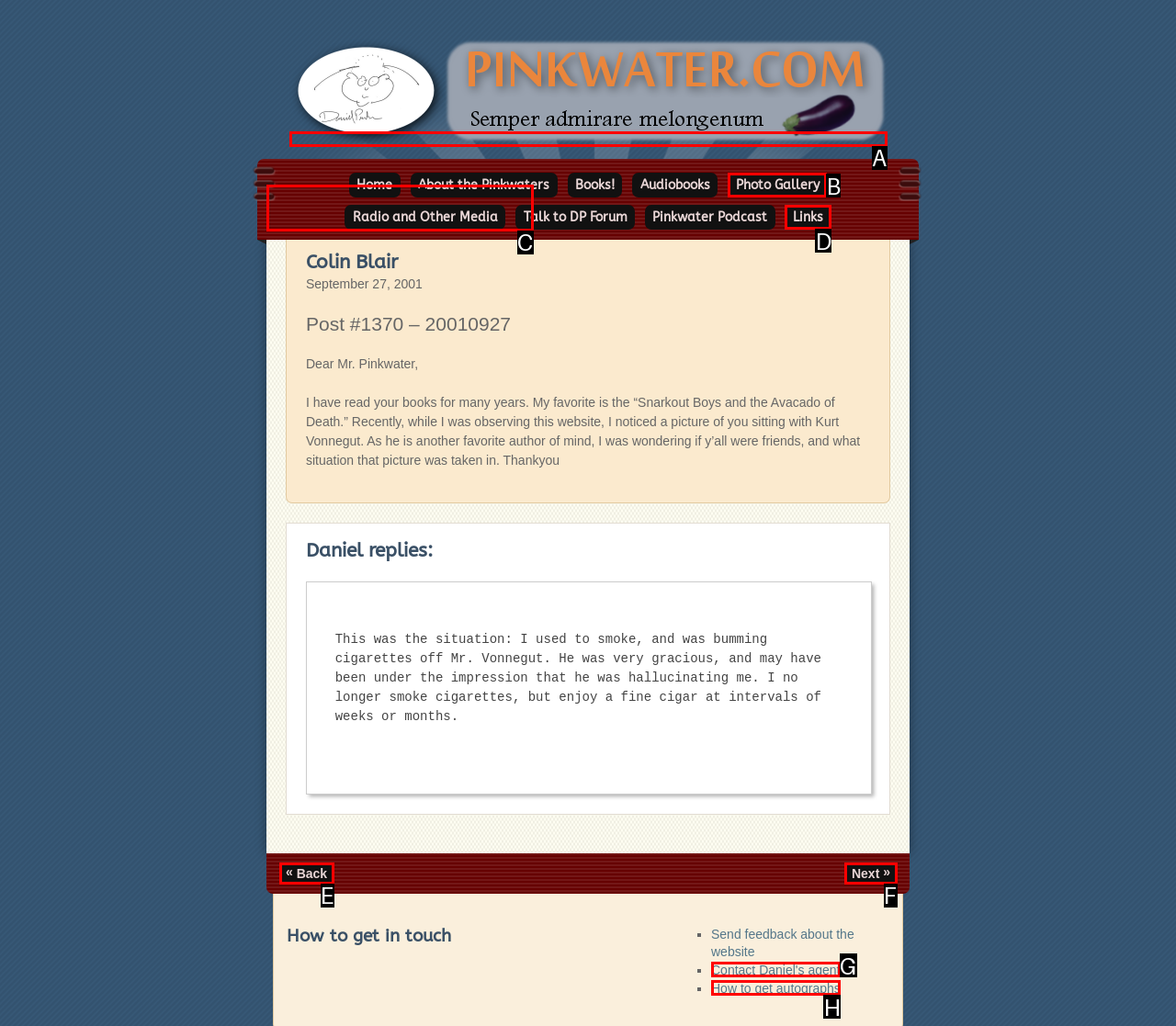Find the HTML element that matches the description: « Back
Respond with the corresponding letter from the choices provided.

E